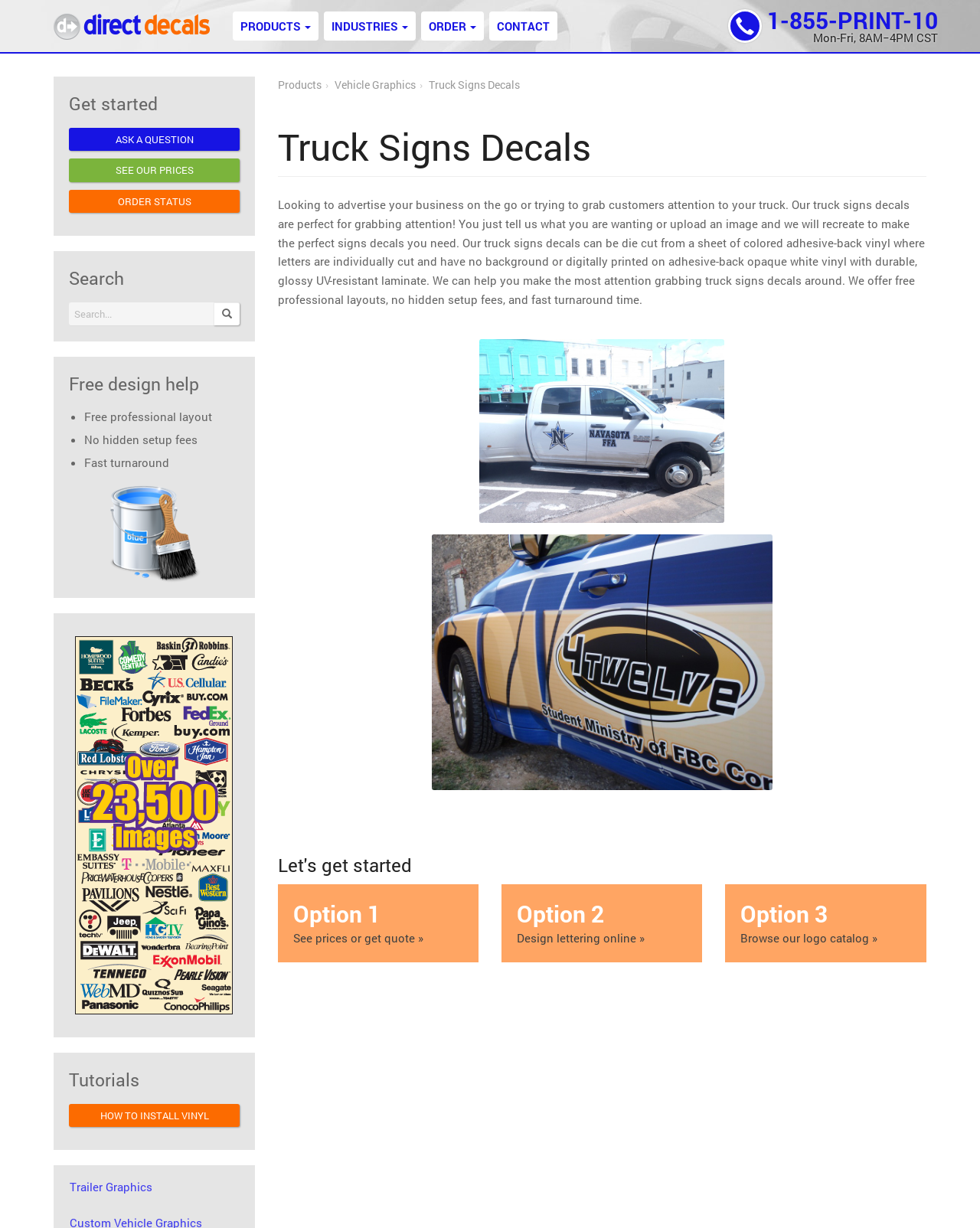Please find the bounding box coordinates of the clickable region needed to complete the following instruction: "Get a quote for truck signs decals". The bounding box coordinates must consist of four float numbers between 0 and 1, i.e., [left, top, right, bottom].

[0.283, 0.72, 0.488, 0.784]